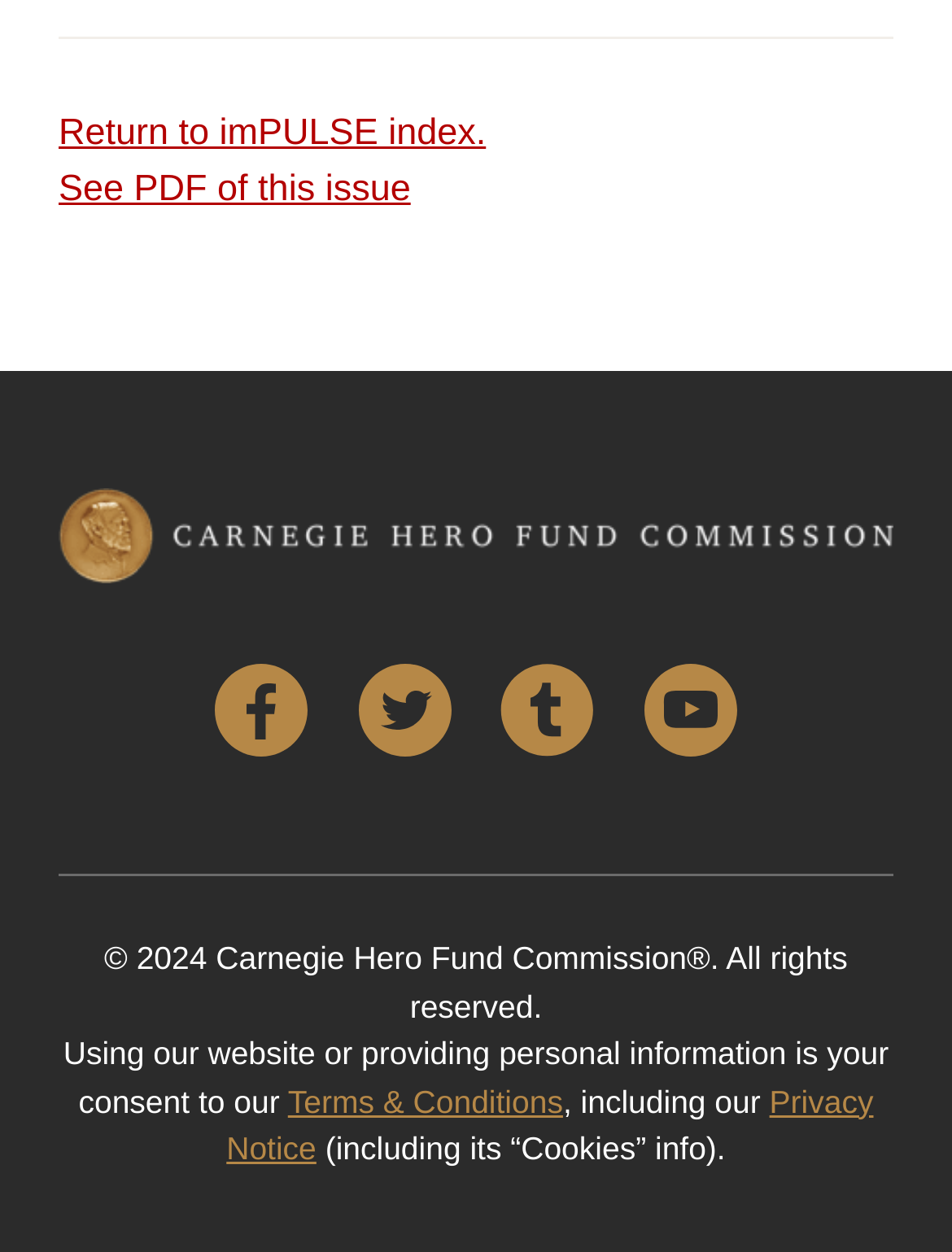Please specify the bounding box coordinates of the element that should be clicked to execute the given instruction: 'See PDF of this issue'. Ensure the coordinates are four float numbers between 0 and 1, expressed as [left, top, right, bottom].

[0.062, 0.134, 0.431, 0.168]